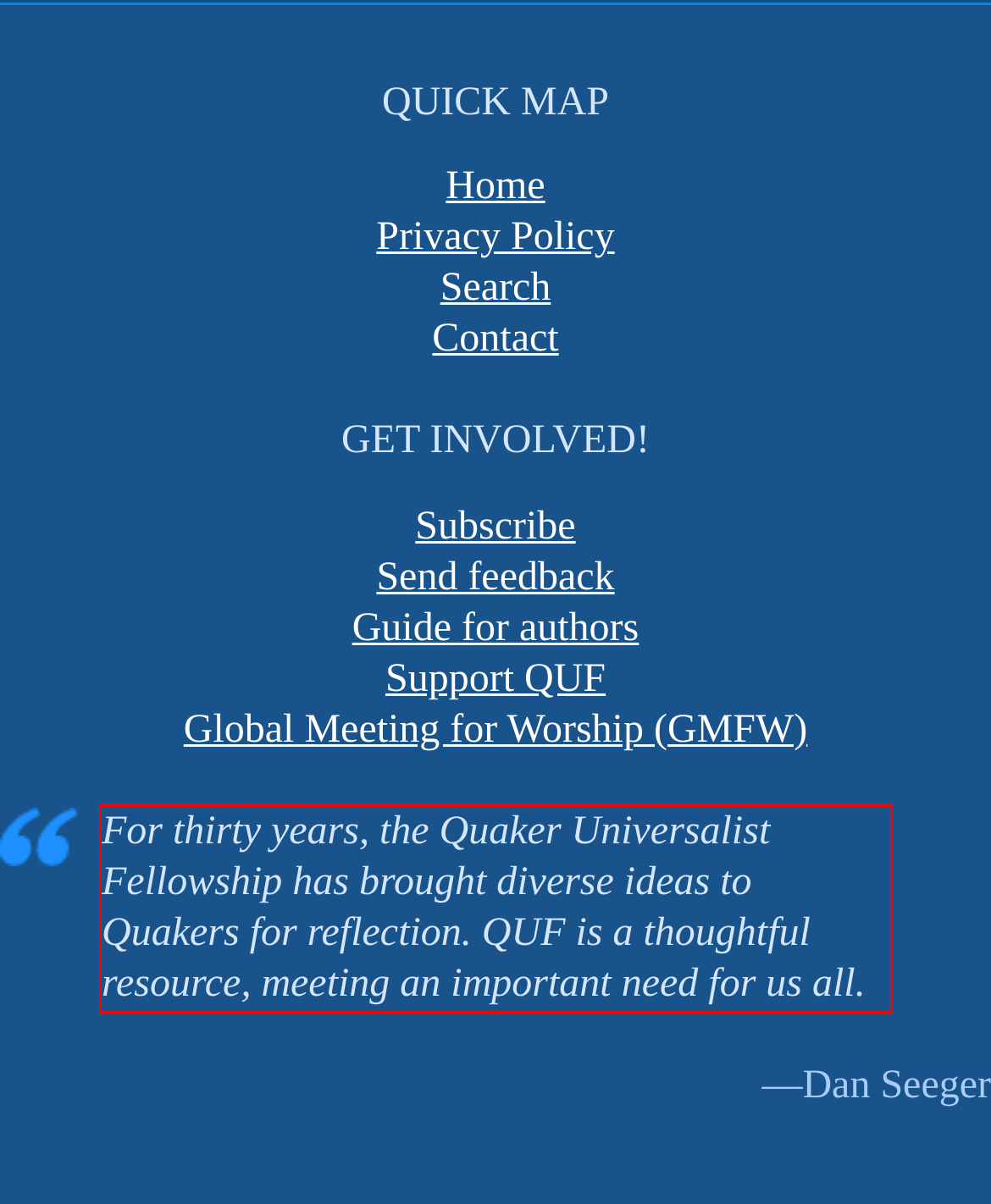Using the webpage screenshot, recognize and capture the text within the red bounding box.

For thirty years, the Quaker Universalist Fellowship has brought diverse ideas to Quakers for reflection. QUF is a thoughtful resource, meeting an important need for us all.